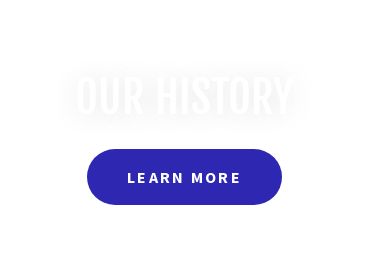Give a short answer using one word or phrase for the question:
What is the topic of the section above the 'LEARN MORE' button?

OUR HISTORY